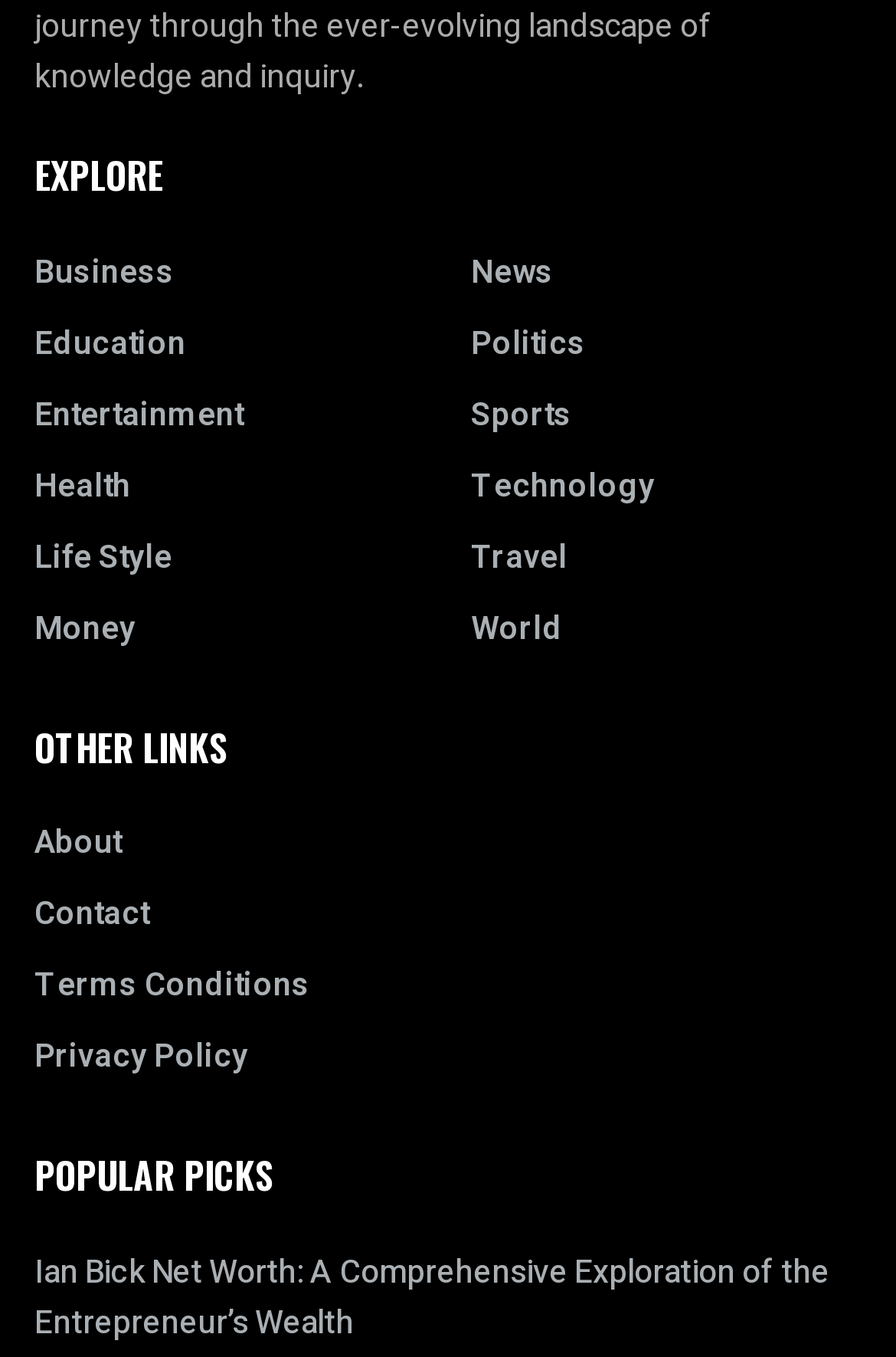Specify the bounding box coordinates of the area to click in order to execute this command: 'Learn about the Terms Conditions'. The coordinates should consist of four float numbers ranging from 0 to 1, and should be formatted as [left, top, right, bottom].

[0.038, 0.708, 0.346, 0.744]